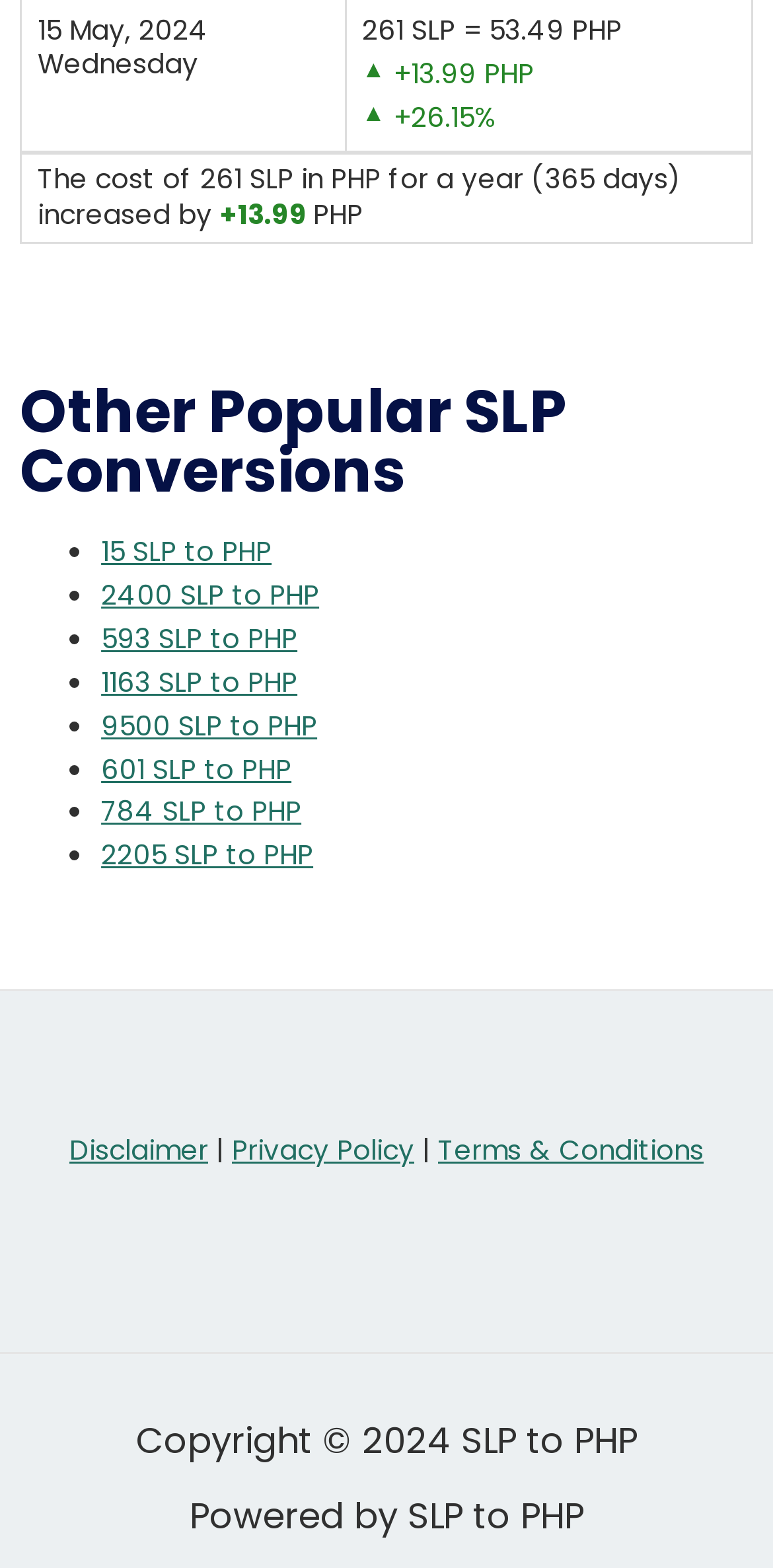Determine the coordinates of the bounding box for the clickable area needed to execute this instruction: "View 9500 SLP to PHP conversion".

[0.131, 0.451, 0.41, 0.475]